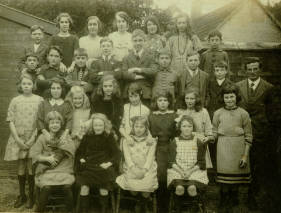Give a detailed account of what is happening in the image.

This historical photograph captures a group of students from Coaley School, showcasing a mix of boys and girls arranged in a formal pose. The image, characterized by its vintage style, reflects the fashion of the time, with children dressed in various clothing typical of the early 20th century, including dresses for the girls and suits for the boys. The backdrop features a rustic setting, possibly part of the school environment, emphasizing a sense of nostalgia. The exact date of the photograph remains unknown, but it serves as a significant visual representation of the community and education during that era. This image is accompanied by a caption stating "Coaley School class photograph" and denotes its historical importance within the local history context.